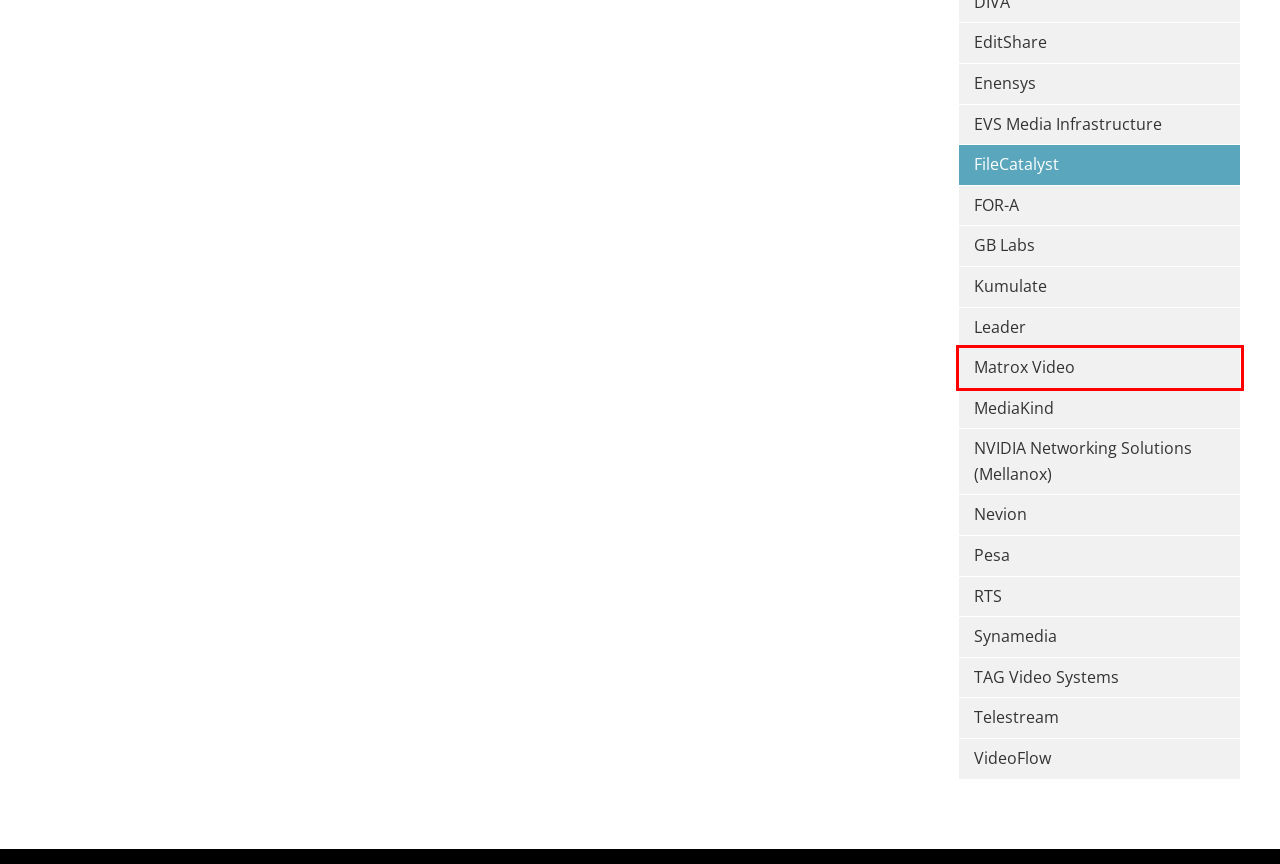Review the webpage screenshot provided, noting the red bounding box around a UI element. Choose the description that best matches the new webpage after clicking the element within the bounding box. The following are the options:
A. Enensys - Magna System & Engineering
B. Matrox Video - Magna System & Engineering
C. NVIDIA Networking Solutions (Mellanox) - Magna System & Engineering
D. VideoFlow - Magna System & Engineering
E. Leader - Magna System & Engineering
F. MediaKind - Magna System & Engineering
G. TAG Video Systems - Magna System & Engineering
H. GB Labs - Magna System & Engineering

B